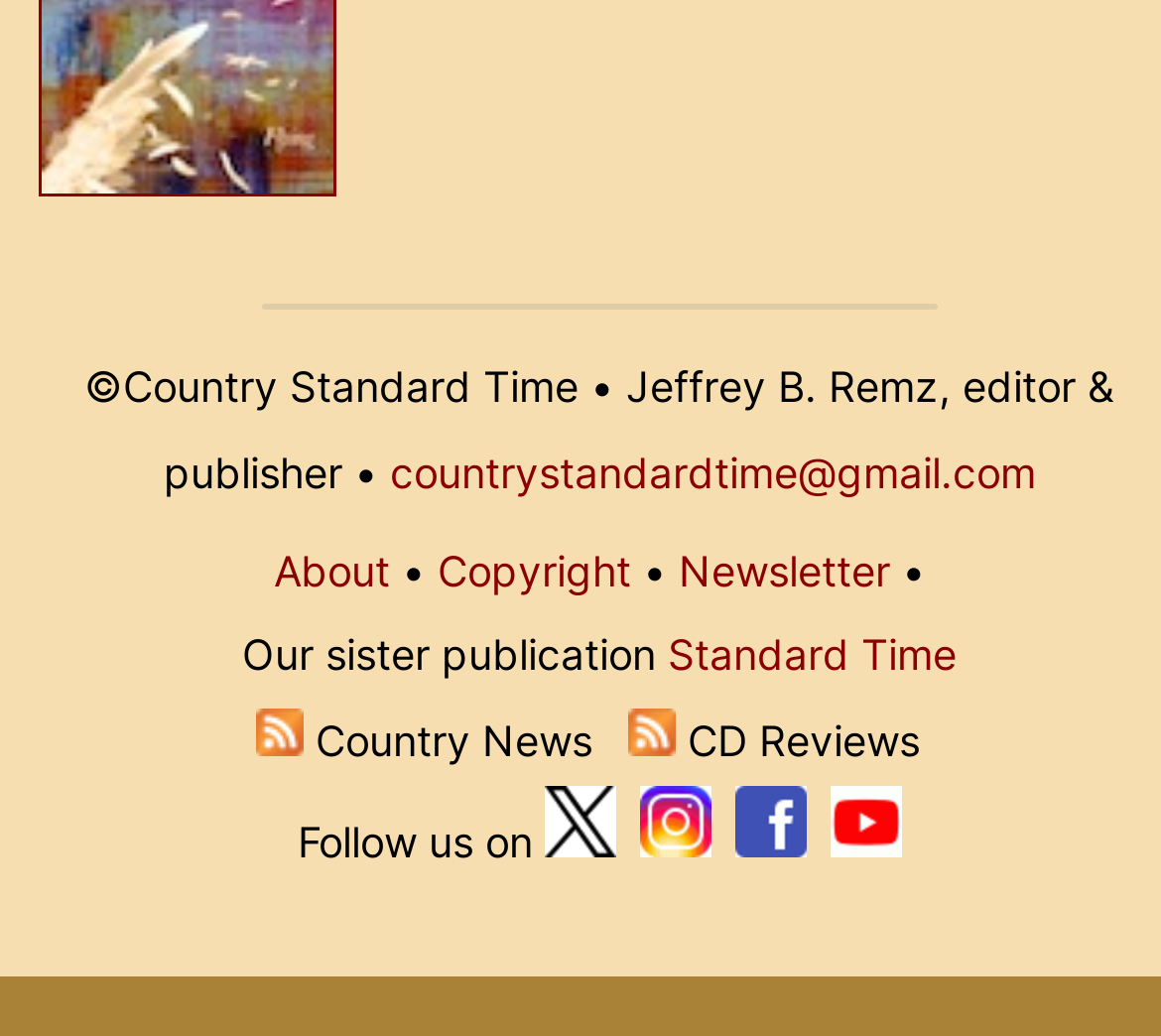Locate the bounding box coordinates of the area that needs to be clicked to fulfill the following instruction: "Subscribe to Country Music News". The coordinates should be in the format of four float numbers between 0 and 1, namely [left, top, right, bottom].

[0.22, 0.69, 0.261, 0.739]